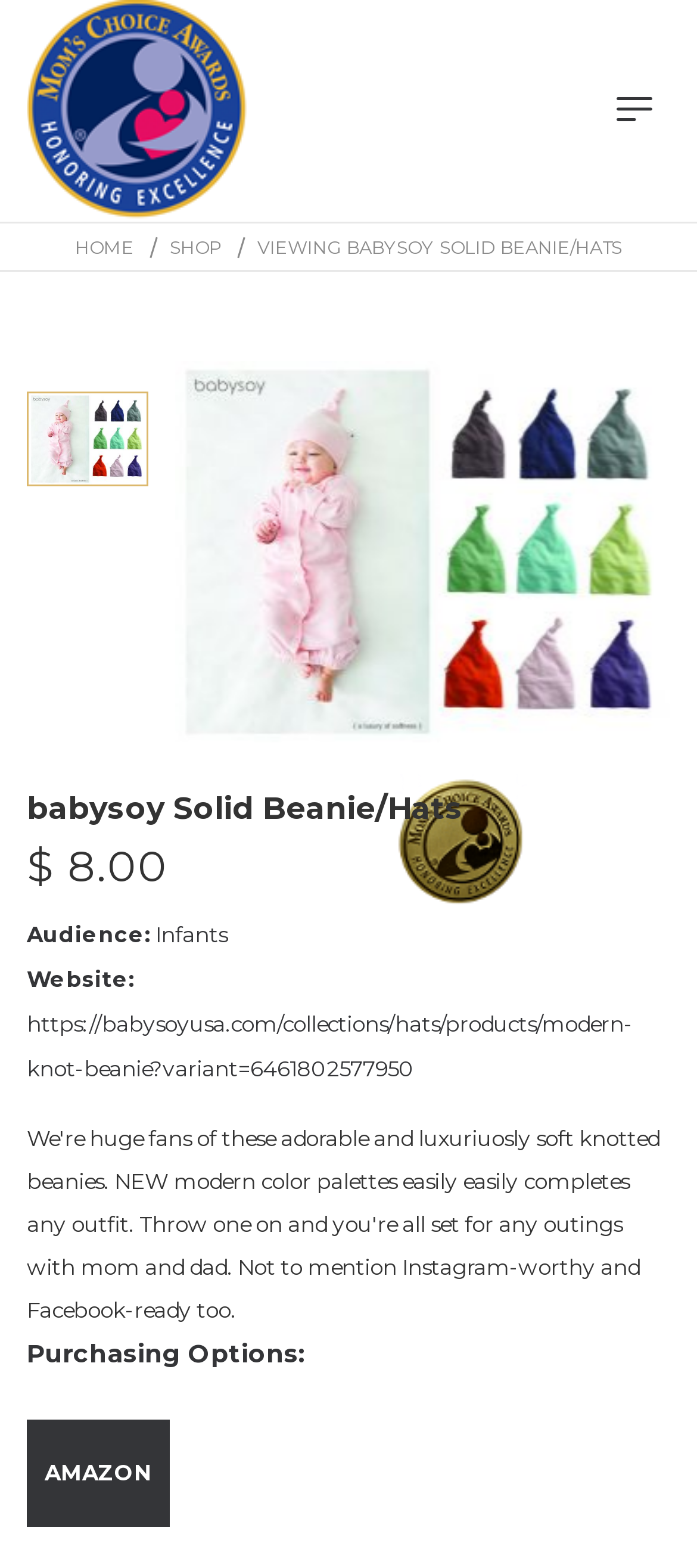Answer the question using only a single word or phrase: 
What is the purchasing option besides the current website?

AMAZON